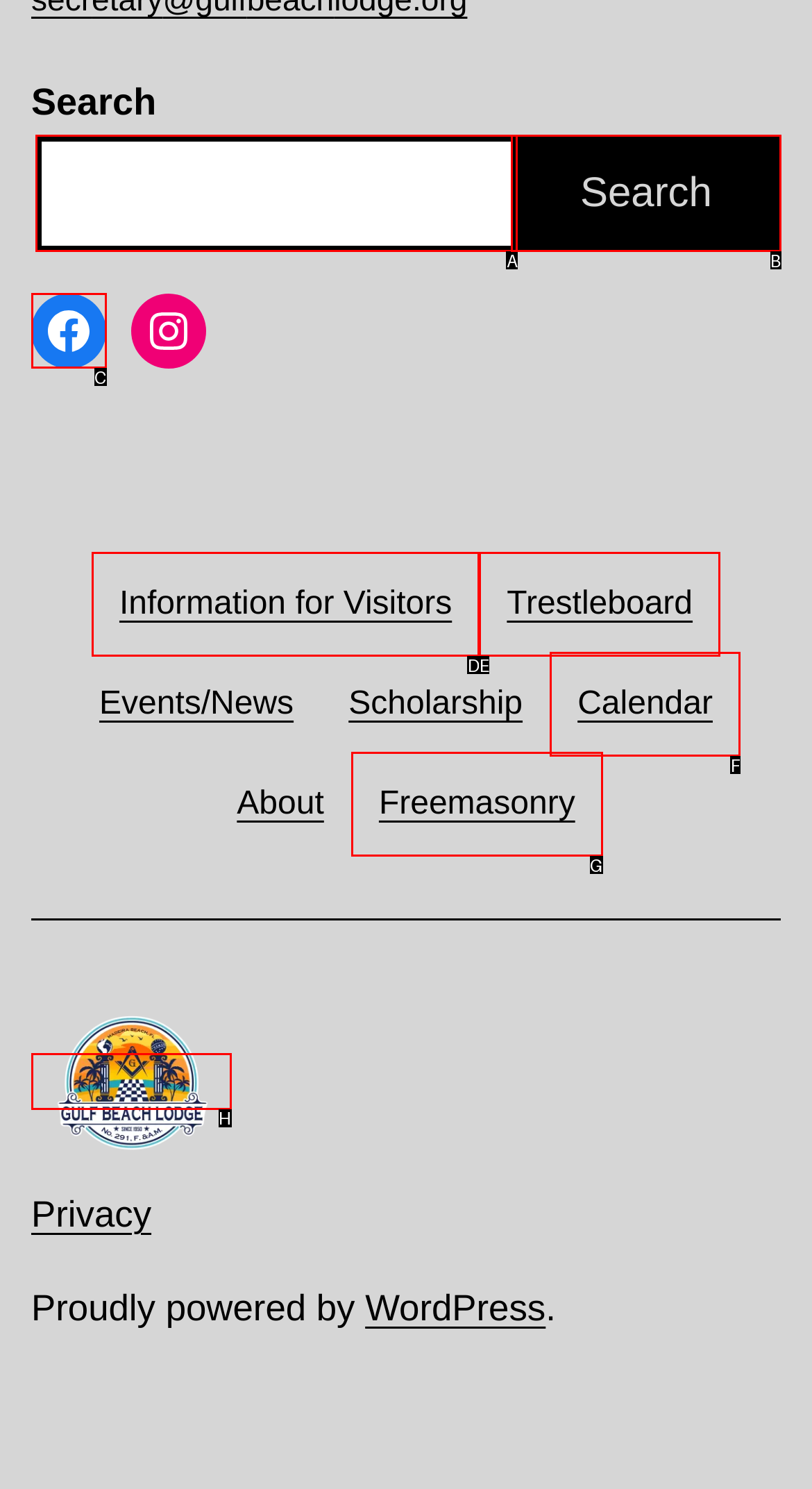Please determine which option aligns with the description: Information for Visitors. Respond with the option’s letter directly from the available choices.

D